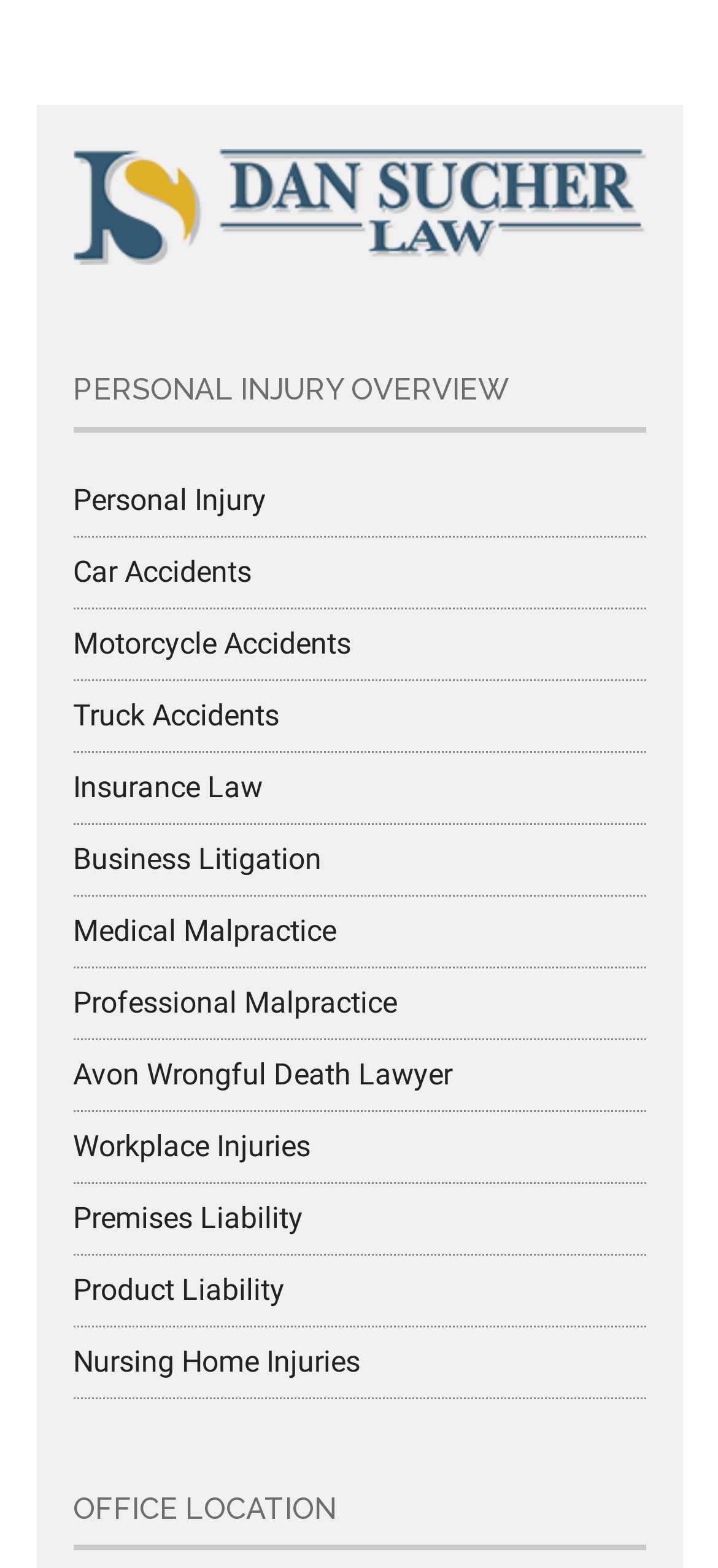What is the main topic of the webpage?
Answer the question with detailed information derived from the image.

The main topic of the webpage can be inferred from the heading 'PERSONAL INJURY OVERVIEW' and the links provided, which are all related to personal injury cases.